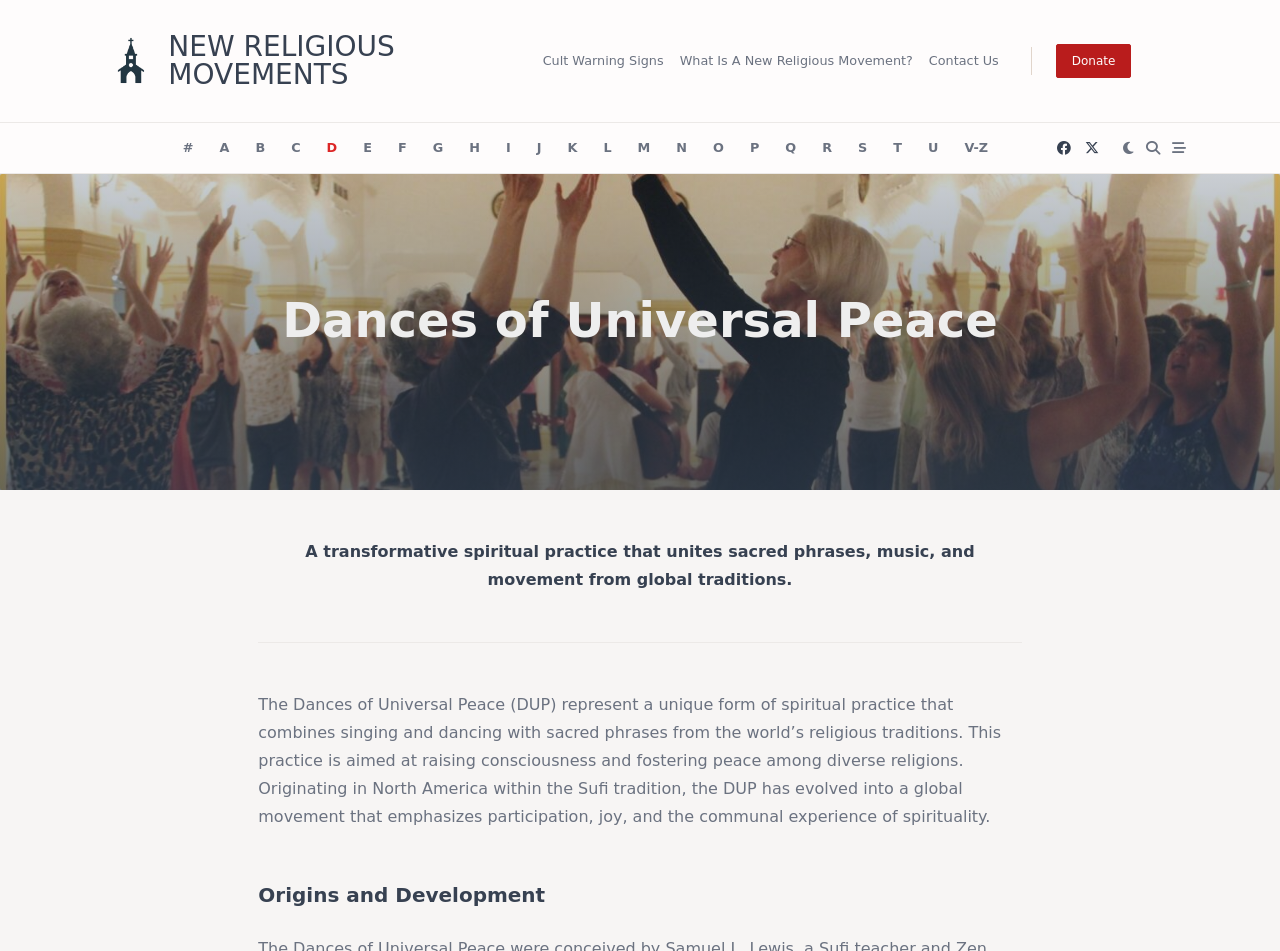Please determine the bounding box coordinates for the element that should be clicked to follow these instructions: "Click on the 'New Religious Movements' link".

[0.073, 0.0, 0.132, 0.128]